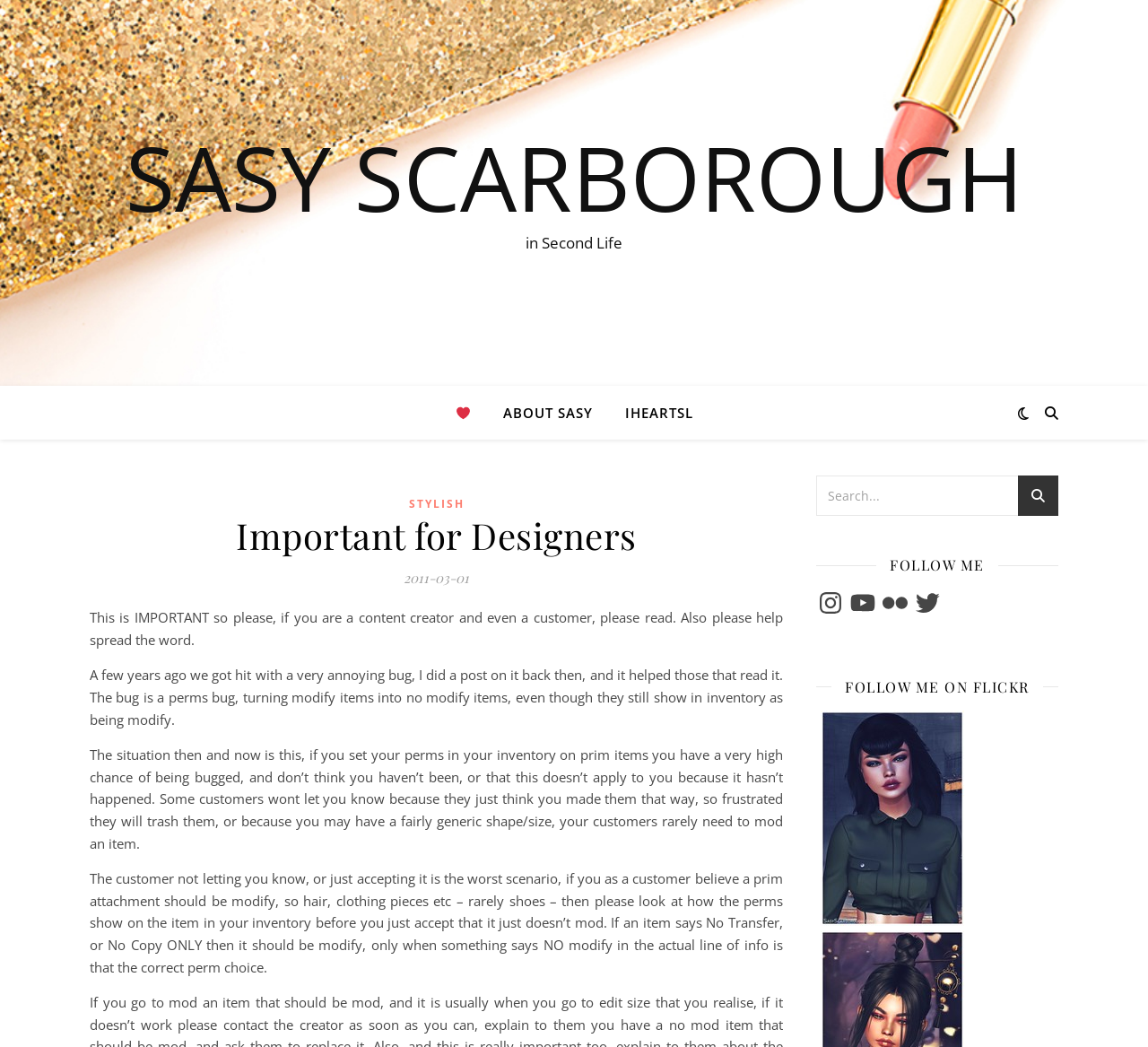Specify the bounding box coordinates (top-left x, top-left y, bottom-right x, bottom-right y) of the UI element in the screenshot that matches this description: value="st"

[0.888, 0.454, 0.922, 0.498]